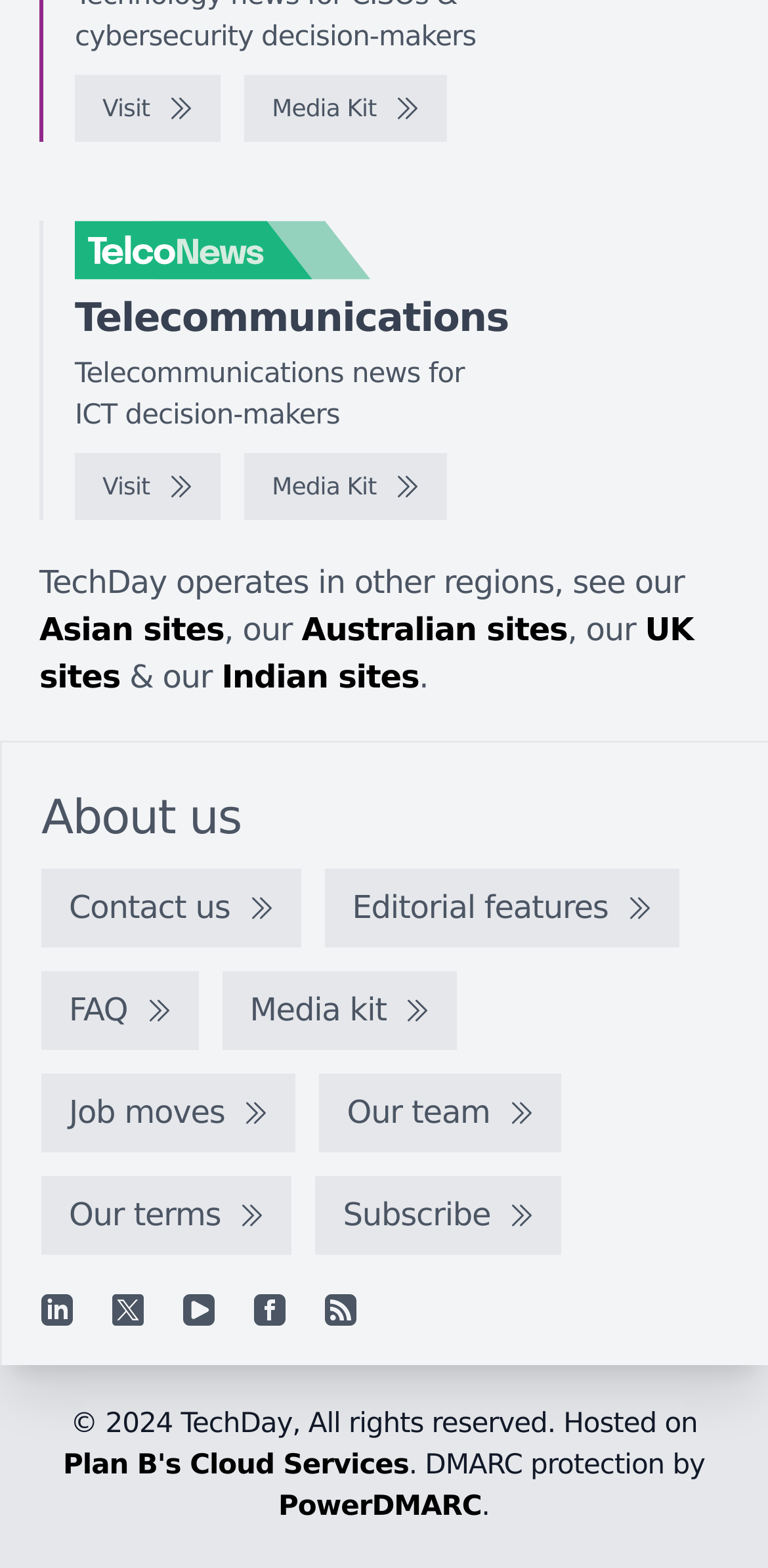Identify the bounding box coordinates of the clickable region required to complete the instruction: "Contact us". The coordinates should be given as four float numbers within the range of 0 and 1, i.e., [left, top, right, bottom].

[0.054, 0.554, 0.392, 0.604]